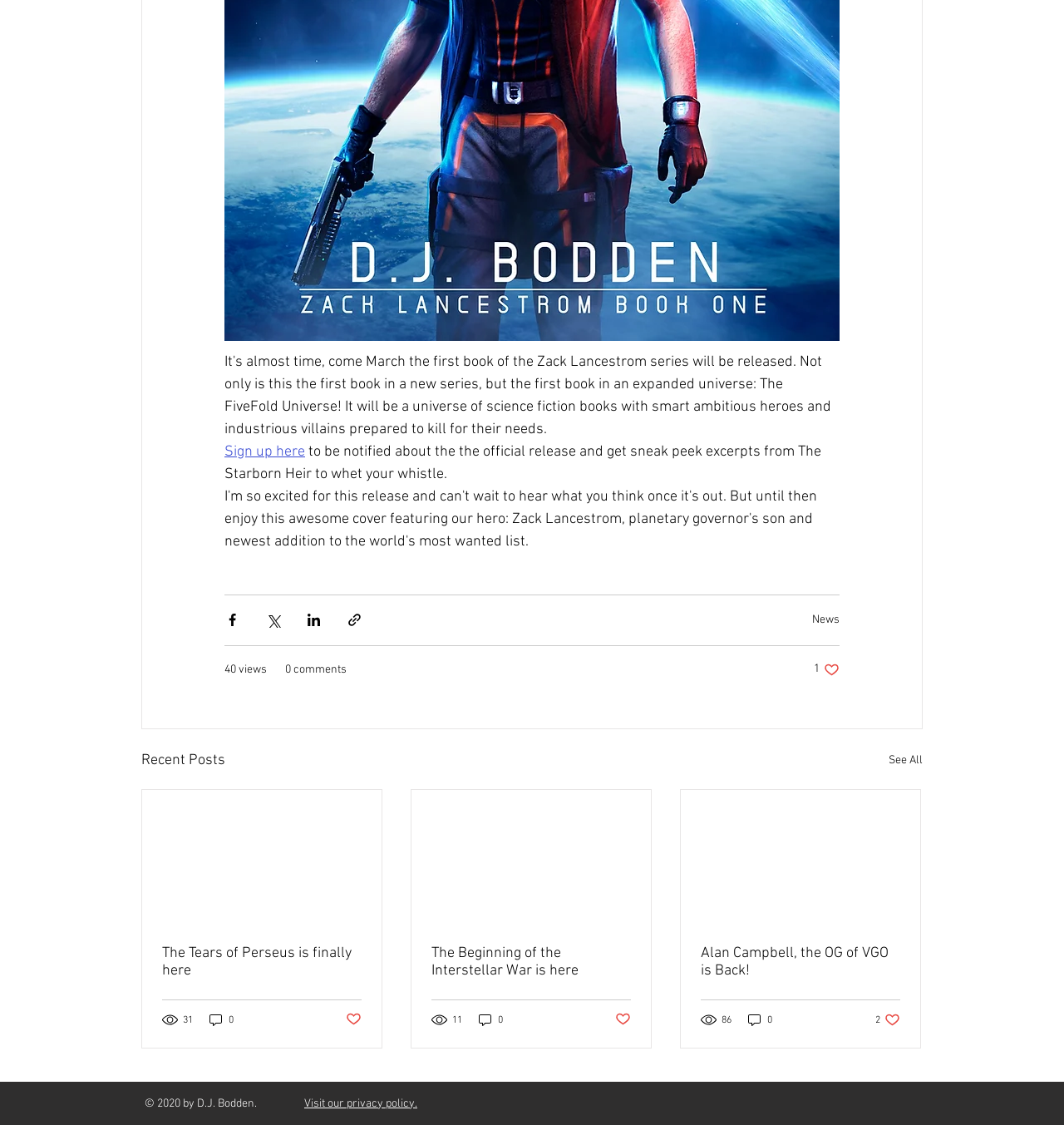Predict the bounding box coordinates of the area that should be clicked to accomplish the following instruction: "Like this post". The bounding box coordinates should consist of four float numbers between 0 and 1, i.e., [left, top, right, bottom].

[0.765, 0.588, 0.789, 0.602]